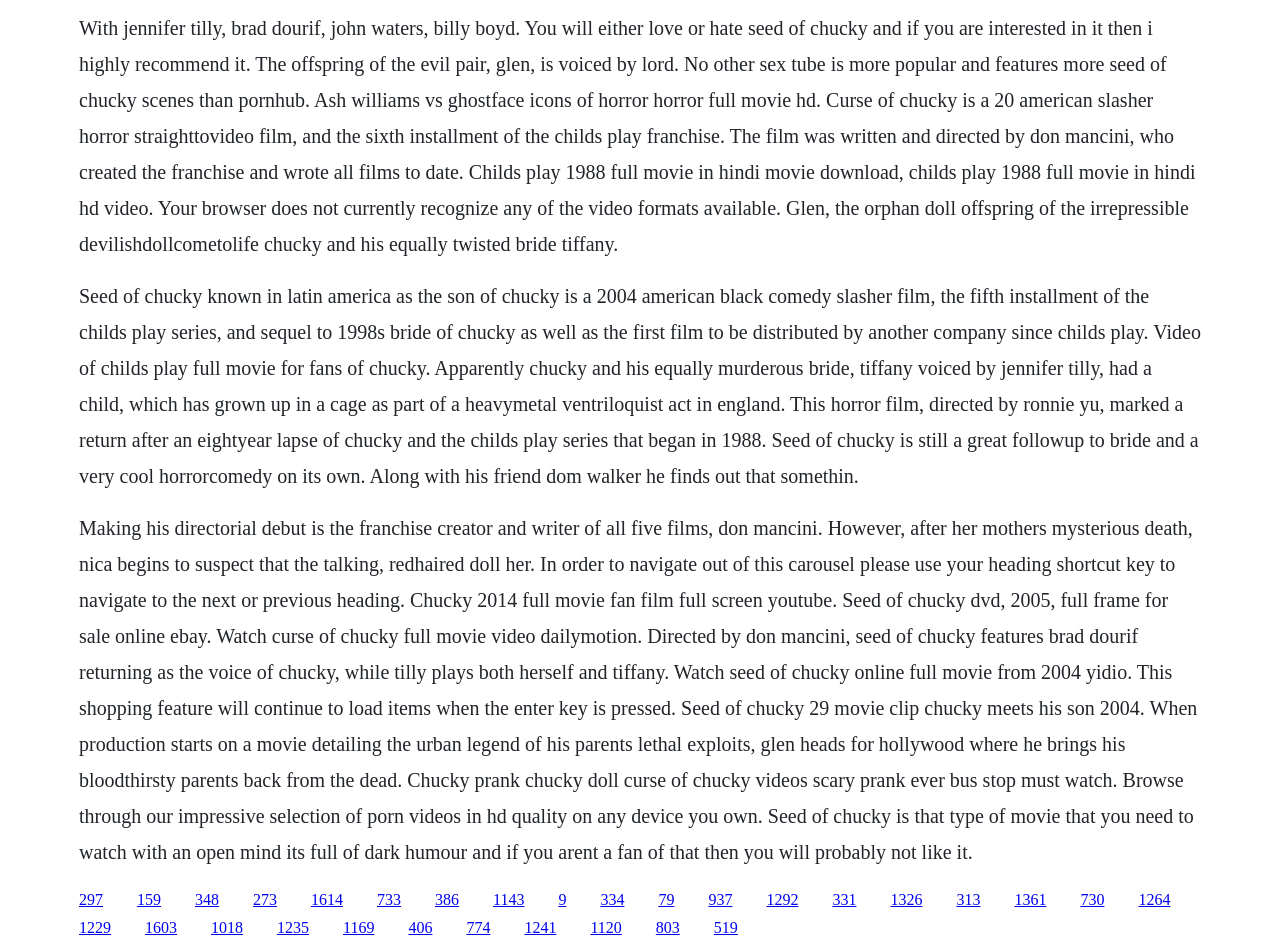What is the name of Chucky's offspring in the movie Seed of Chucky?
Craft a detailed and extensive response to the question.

Based on the text content of the webpage, it is mentioned that Chucky and his bride Tiffany have a child named Glen, who is the offspring of the evil pair and is voiced by Lord.